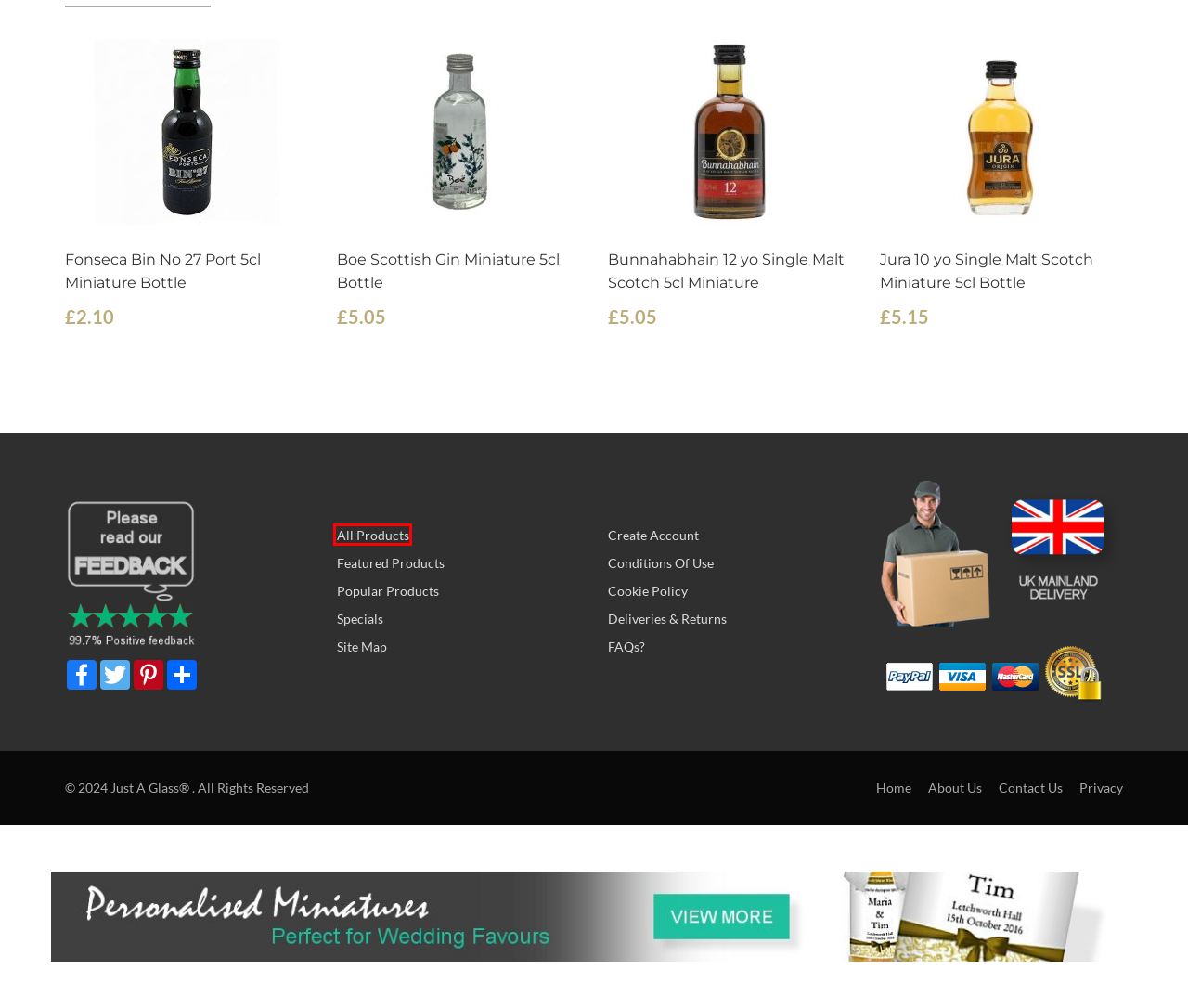Given a screenshot of a webpage with a red bounding box around an element, choose the most appropriate webpage description for the new page displayed after clicking the element within the bounding box. Here are the candidates:
A. Delivery & Returns : Just A Glass, Alcoholic Mini-Bar Drinks
B. Conditions of Use : Just A Glass, Alcoholic Mini-Bar Drinks
C. Specials : Just A Glass, Alcoholic Mini-Bar Drinks
D. Frequently Asked Questions : Just A Glass, Alcoholic Mini-Bar Drinks
E. Jura 10 yo Single Malt Scotch Miniature 5cl Bottle : Just A Glass, Alcoholic Mini-Bar Drinks
F. All Testimonials : Just A Glass, Alcoholic Mini-Bar Drinks
G. About Us : Just A Glass, Alcoholic Mini-Bar Drinks
H. All Products : Just A Glass, Alcoholic Mini-Bar Drinks

H